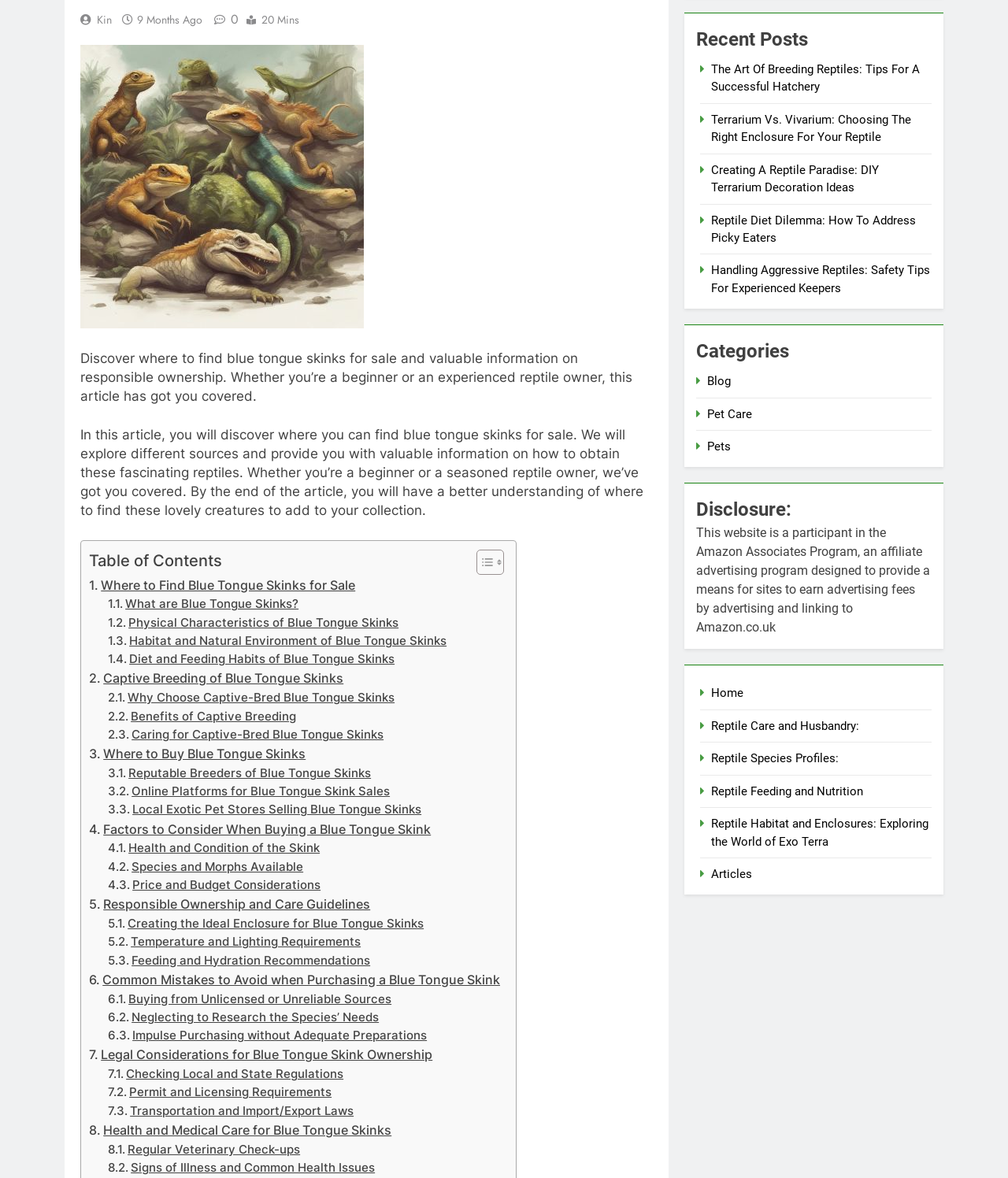Identify the bounding box coordinates for the UI element mentioned here: "Temperature and Lighting Requirements". Provide the coordinates as four float values between 0 and 1, i.e., [left, top, right, bottom].

[0.107, 0.793, 0.358, 0.808]